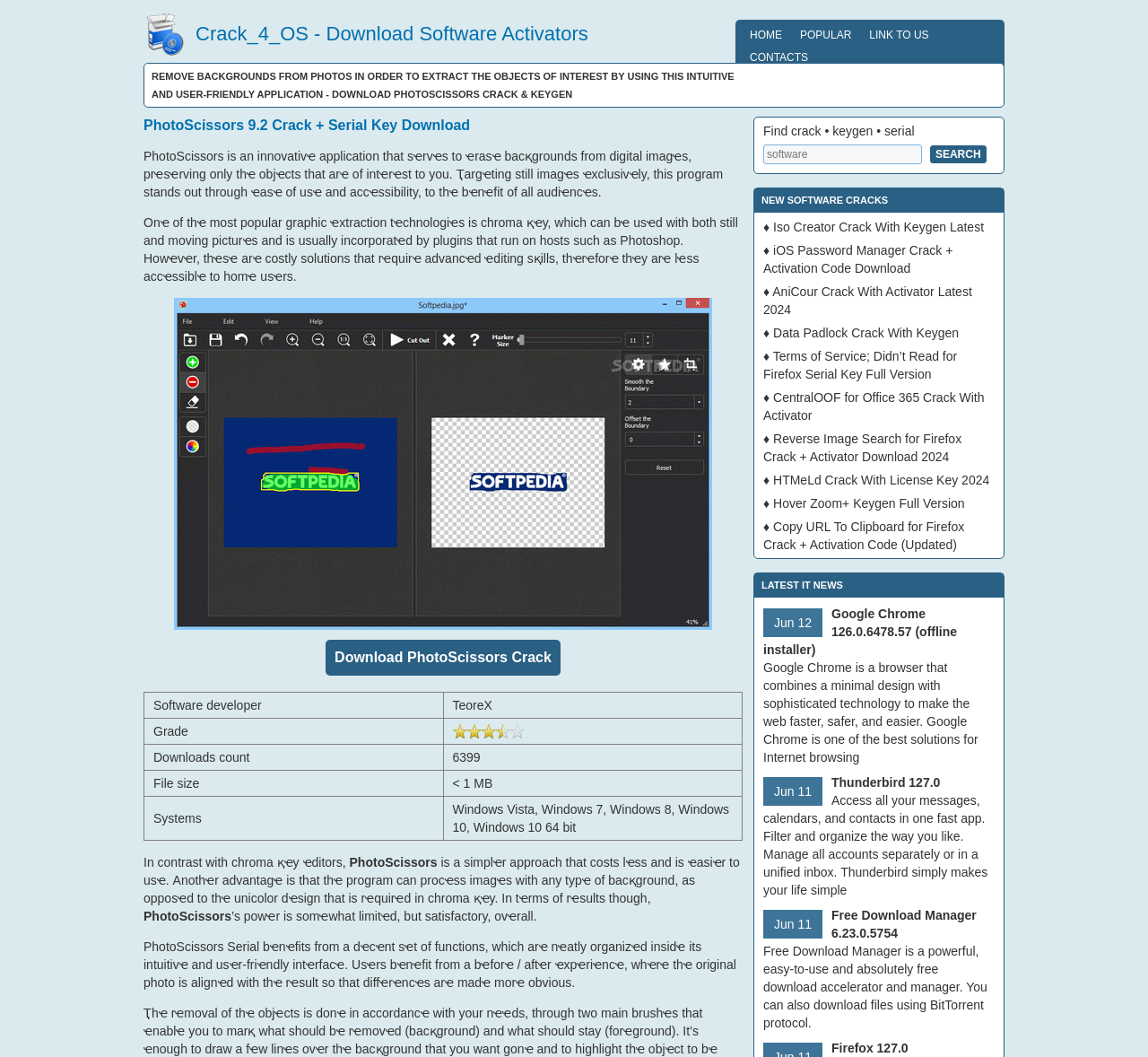Please find the bounding box coordinates for the clickable element needed to perform this instruction: "Click the 'Iso Creator Crack With Keygen Latest' link".

[0.673, 0.208, 0.857, 0.222]